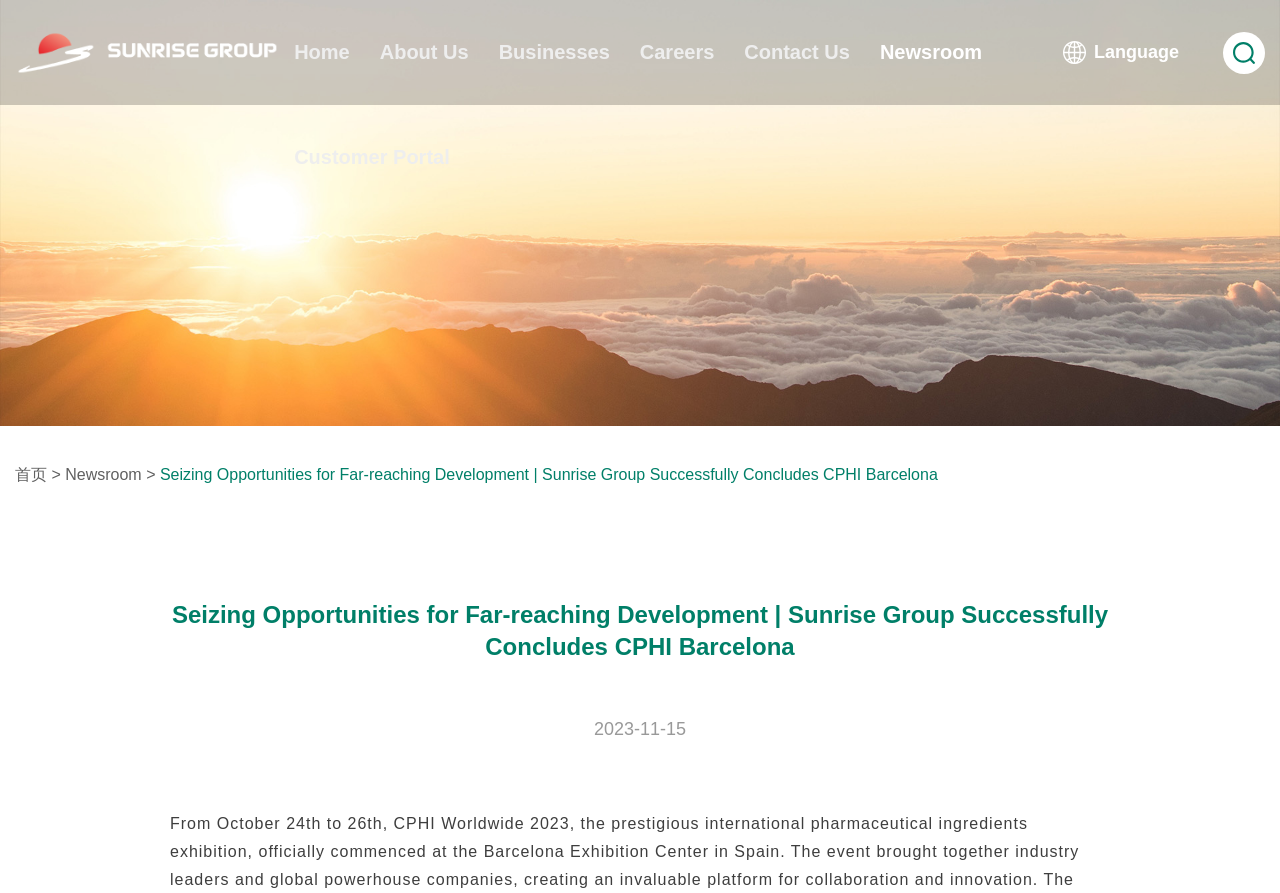What is the current page of the website?
Answer the question with a detailed and thorough explanation.

The current page of the website can be determined by looking at the breadcrumb navigation at the top of the page, which shows '首页 > Newsroom'.